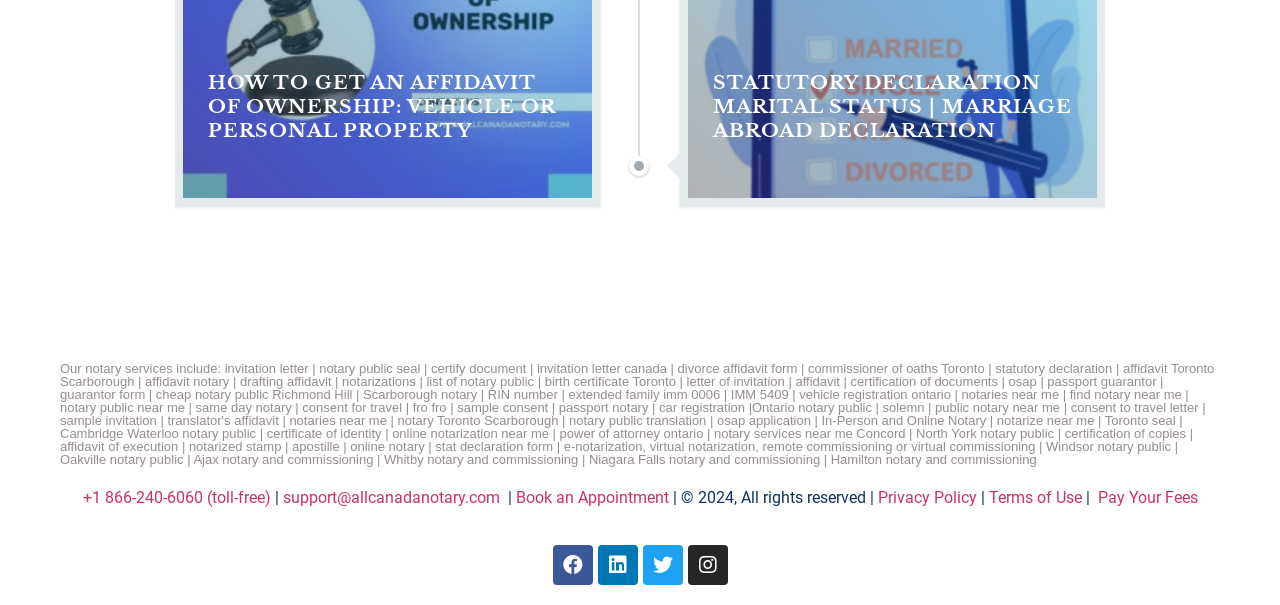Ascertain the bounding box coordinates for the UI element detailed here: "support@allcanadanotary.com". The coordinates should be provided as [left, top, right, bottom] with each value being a float between 0 and 1.

[0.221, 0.807, 0.393, 0.838]